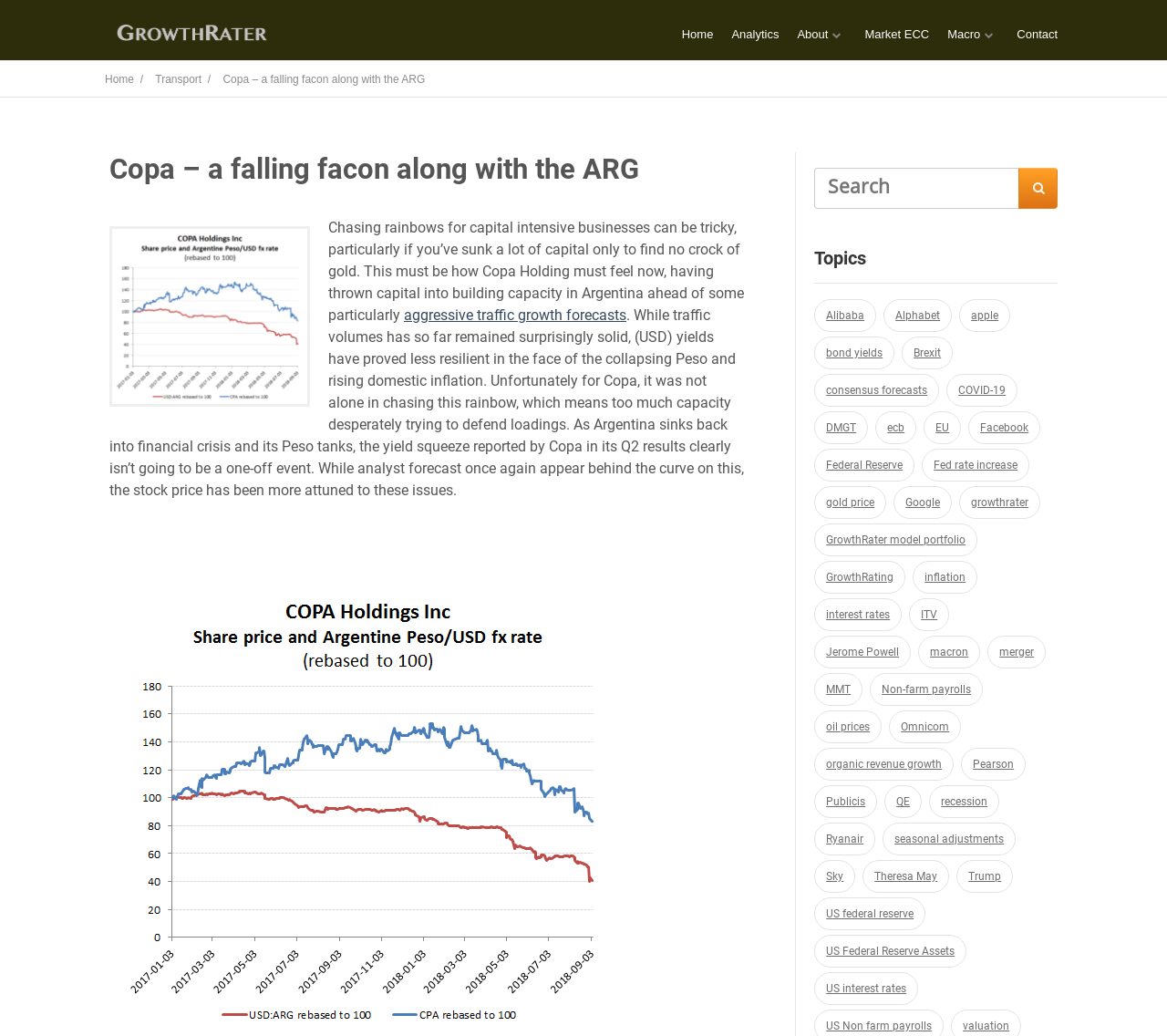Can you provide the bounding box coordinates for the element that should be clicked to implement the instruction: "Click on Home"?

[0.584, 0.027, 0.611, 0.04]